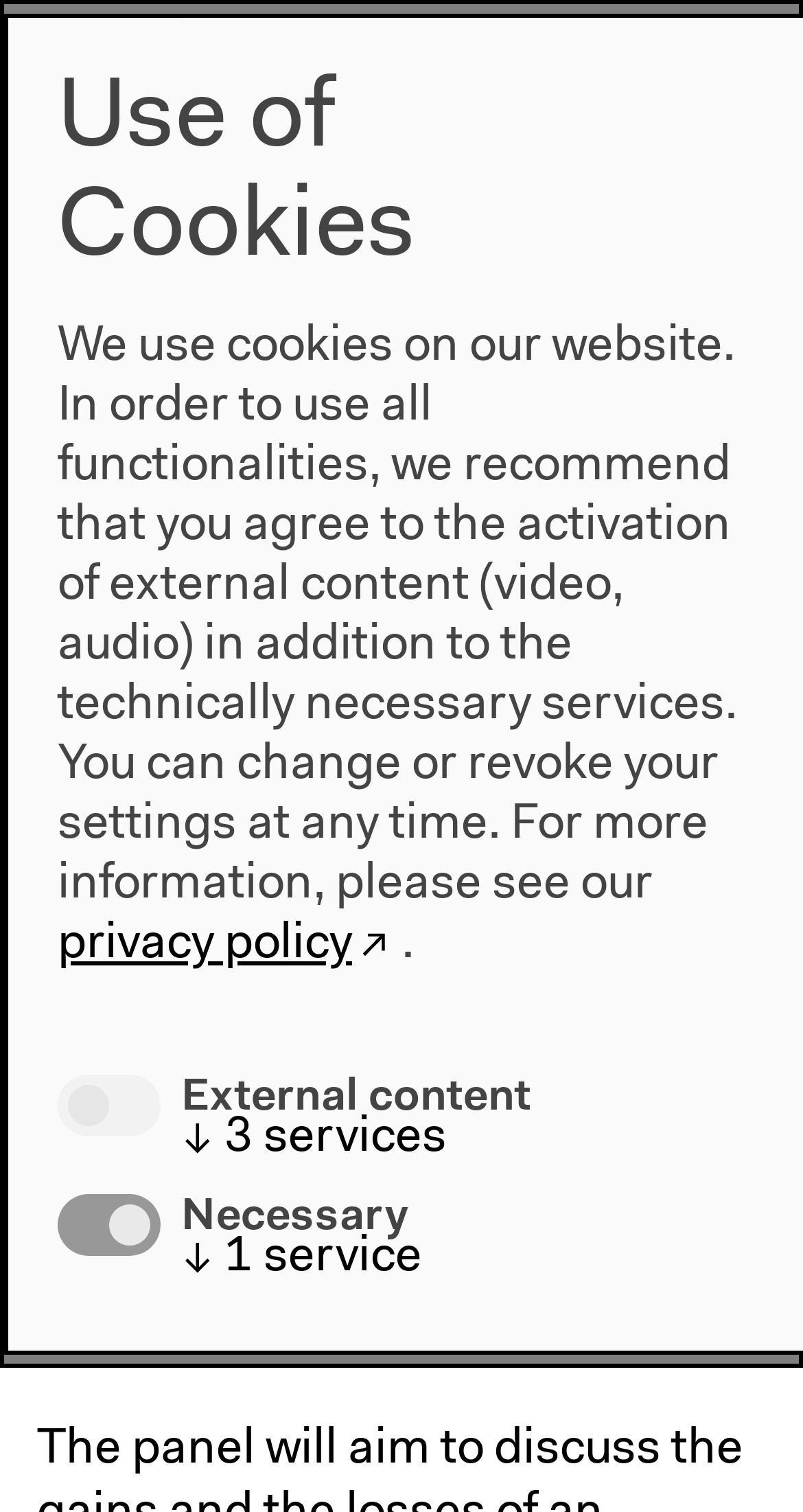Reply to the question with a single word or phrase:
How many links are there in the top navigation bar?

3